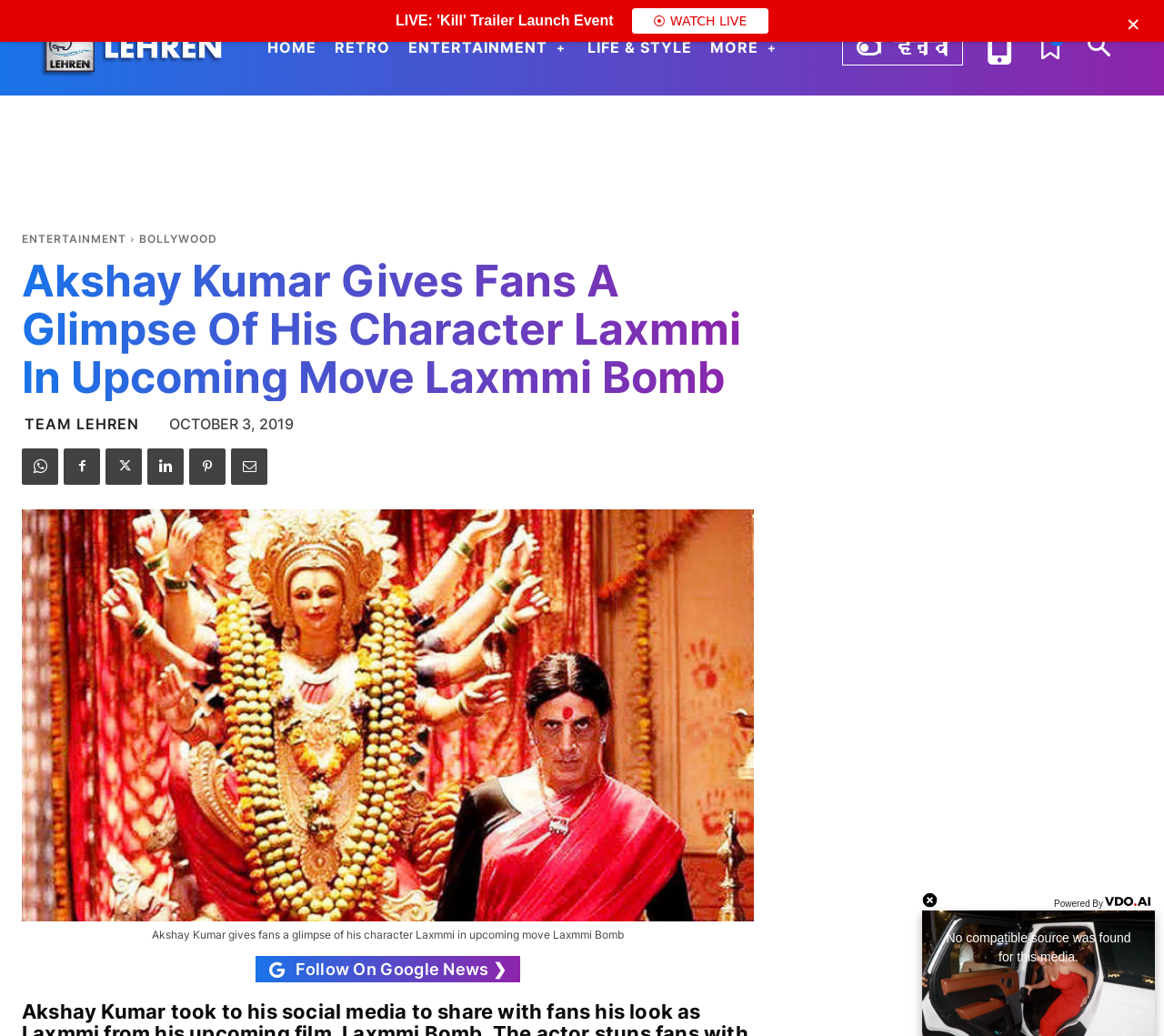Extract the primary header of the webpage and generate its text.

Akshay Kumar Gives Fans A Glimpse Of His Character Laxmmi In Upcoming Move Laxmmi Bomb